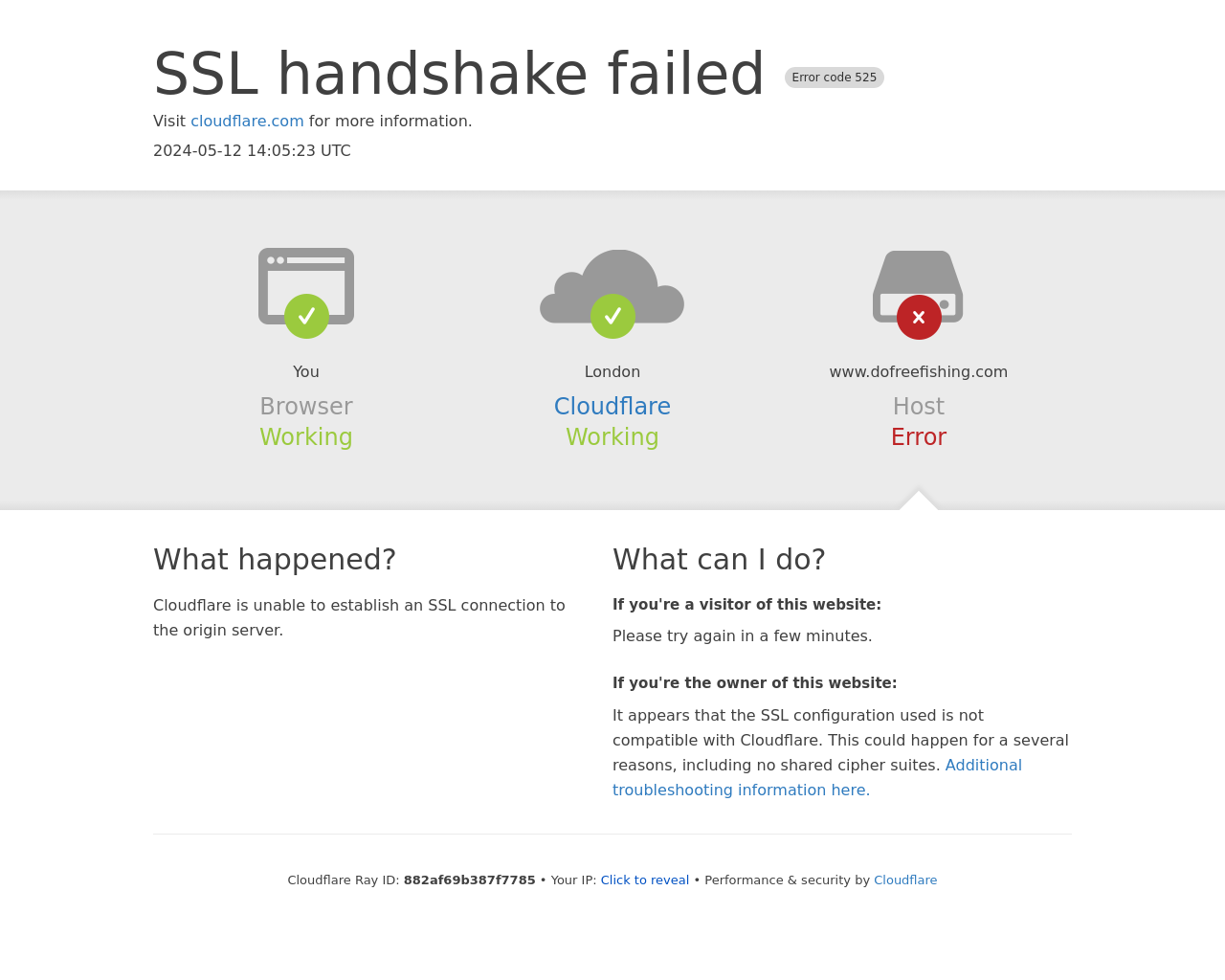What is the error code?
Using the image provided, answer with just one word or phrase.

525